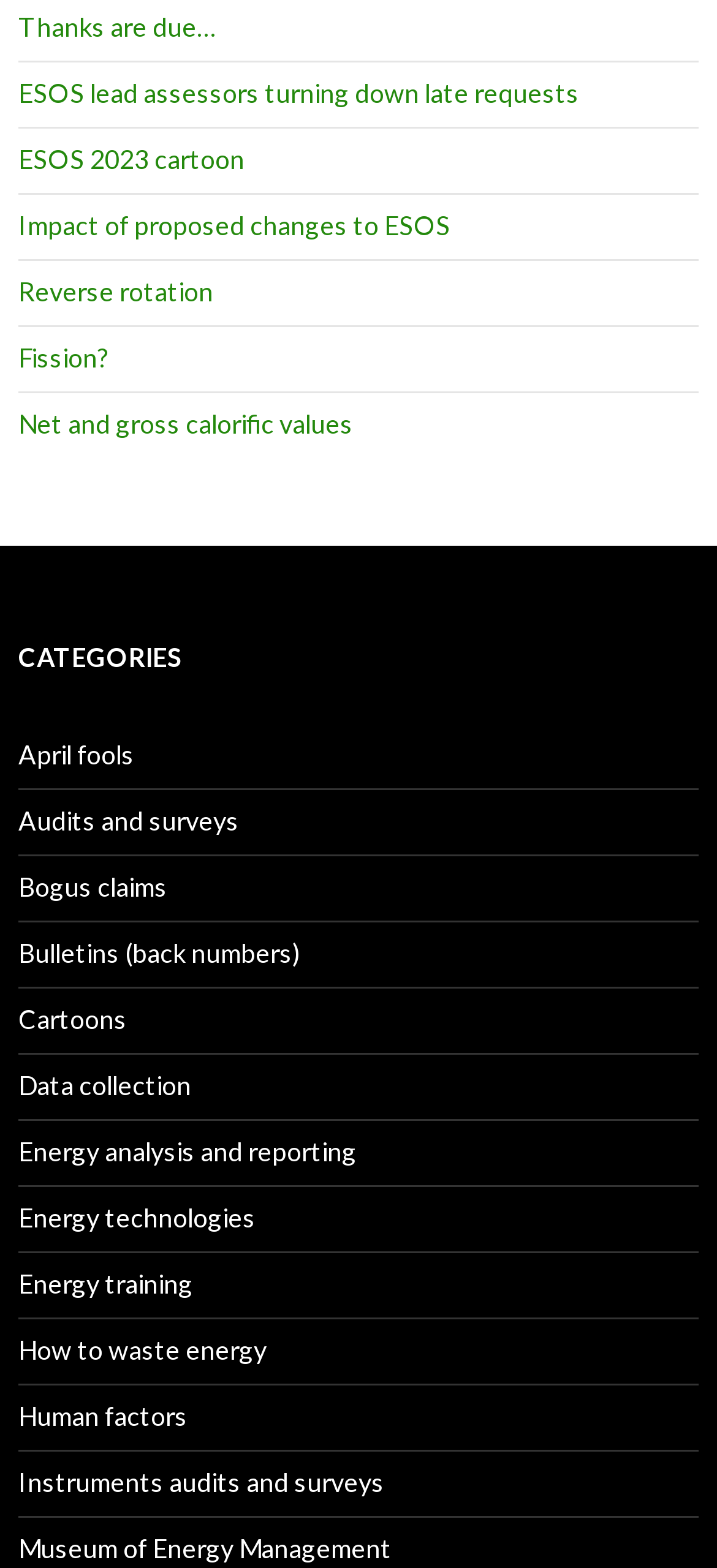What is the first link on the webpage?
Relying on the image, give a concise answer in one word or a brief phrase.

Thanks are due…